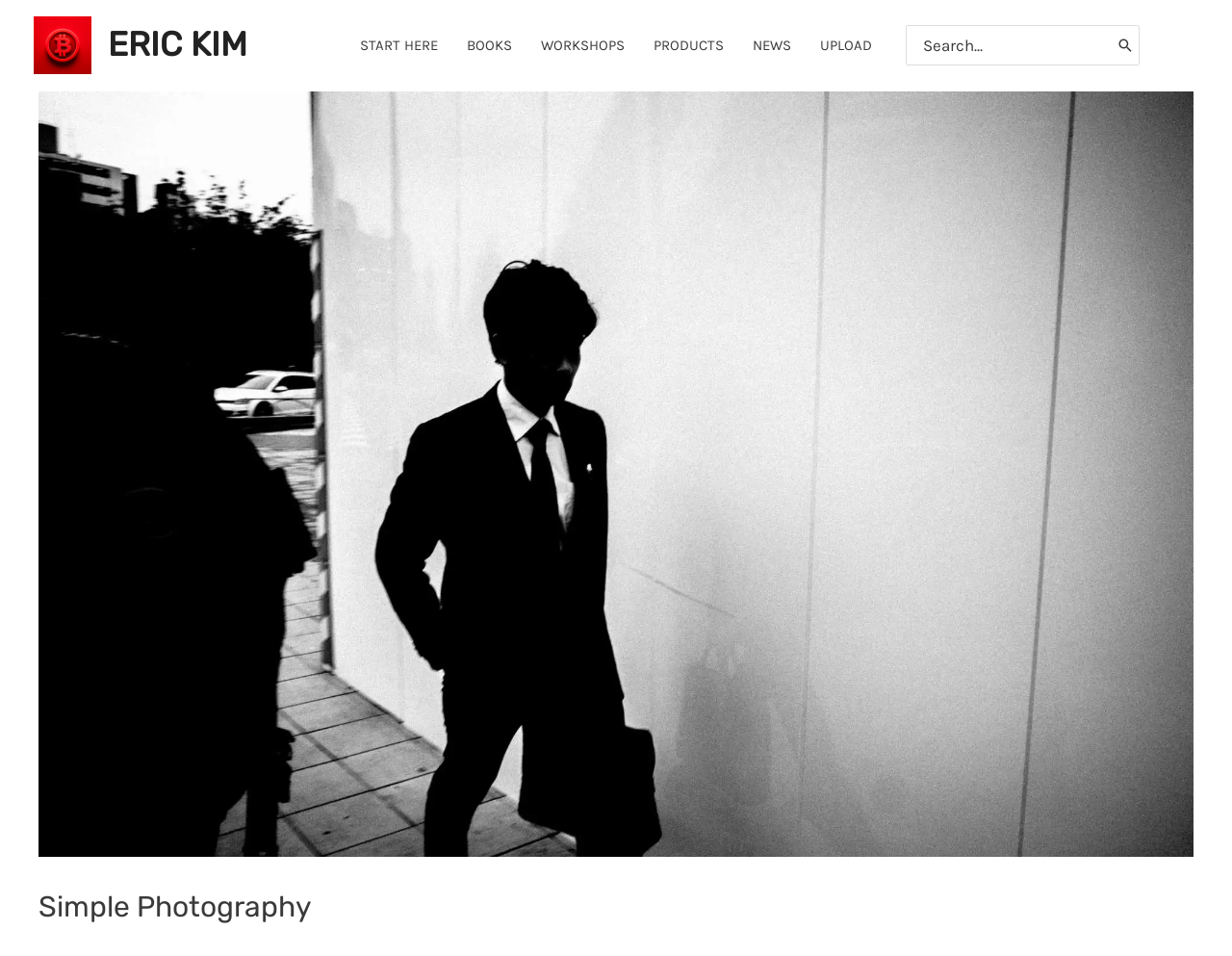Determine the bounding box coordinates for the HTML element described here: "START HERE".

[0.28, 0.012, 0.367, 0.083]